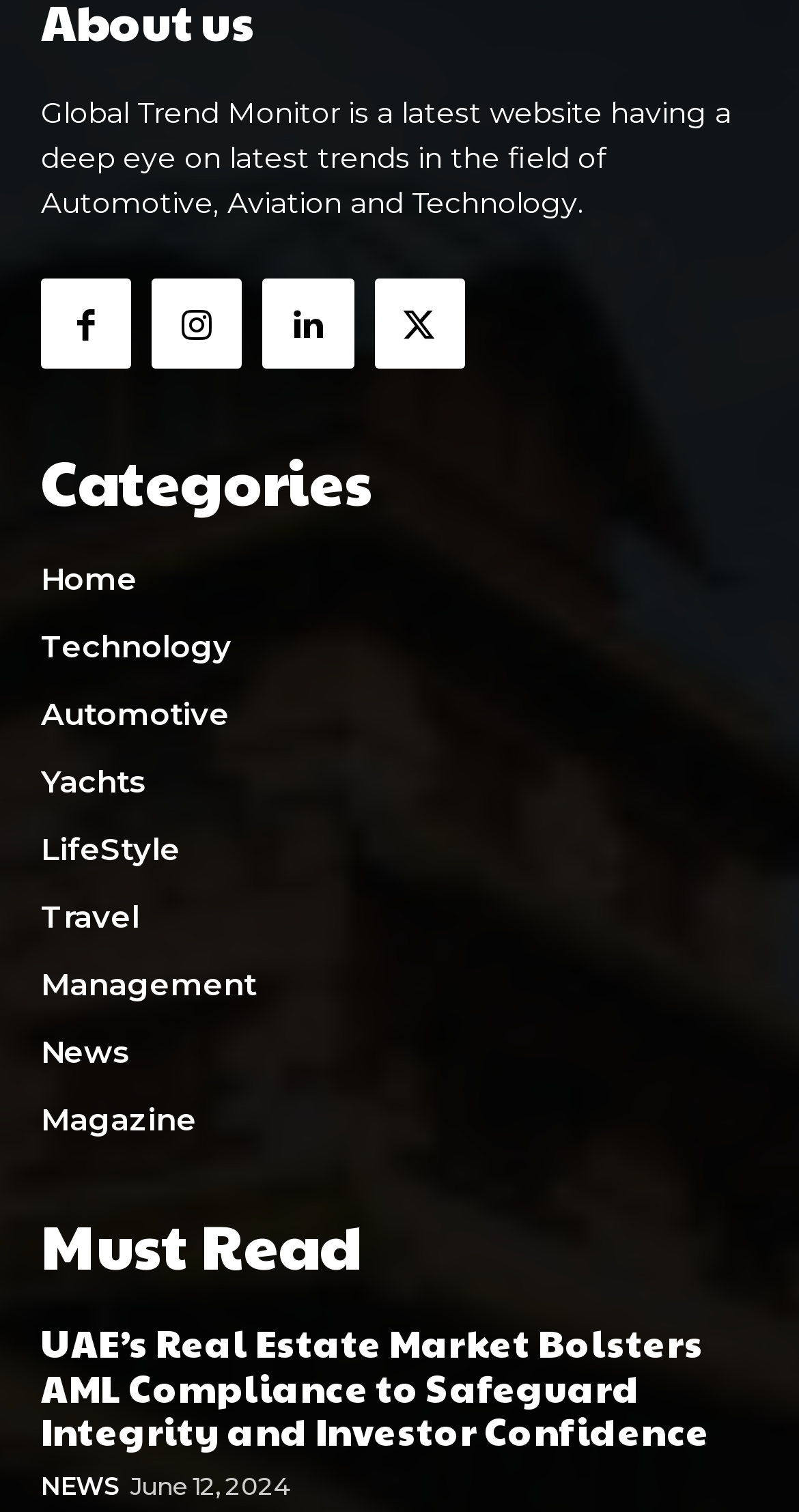Please mark the bounding box coordinates of the area that should be clicked to carry out the instruction: "Click on the Technology link".

[0.051, 0.416, 0.949, 0.44]